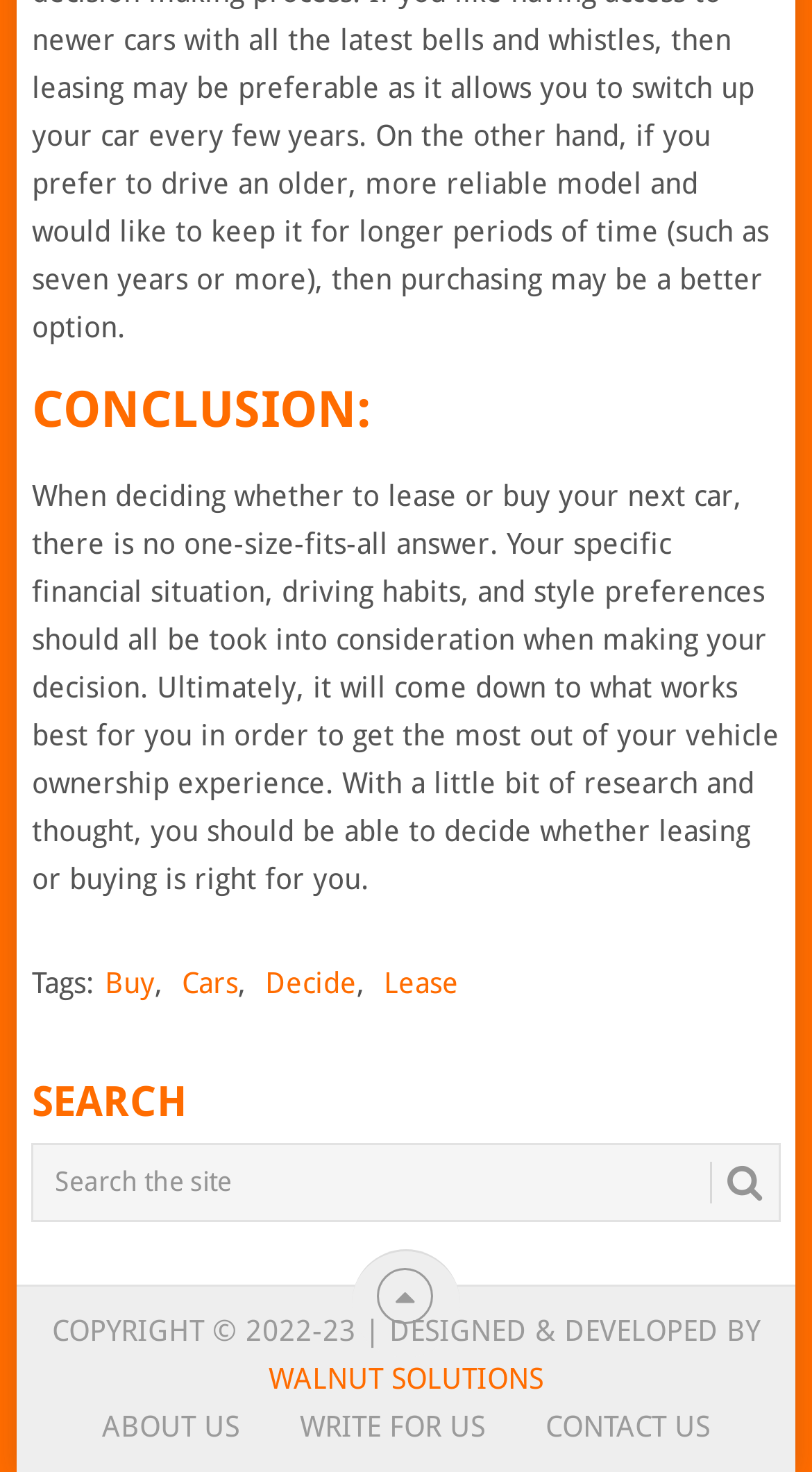Locate the bounding box coordinates of the area you need to click to fulfill this instruction: 'read the conclusion'. The coordinates must be in the form of four float numbers ranging from 0 to 1: [left, top, right, bottom].

[0.039, 0.256, 0.961, 0.304]